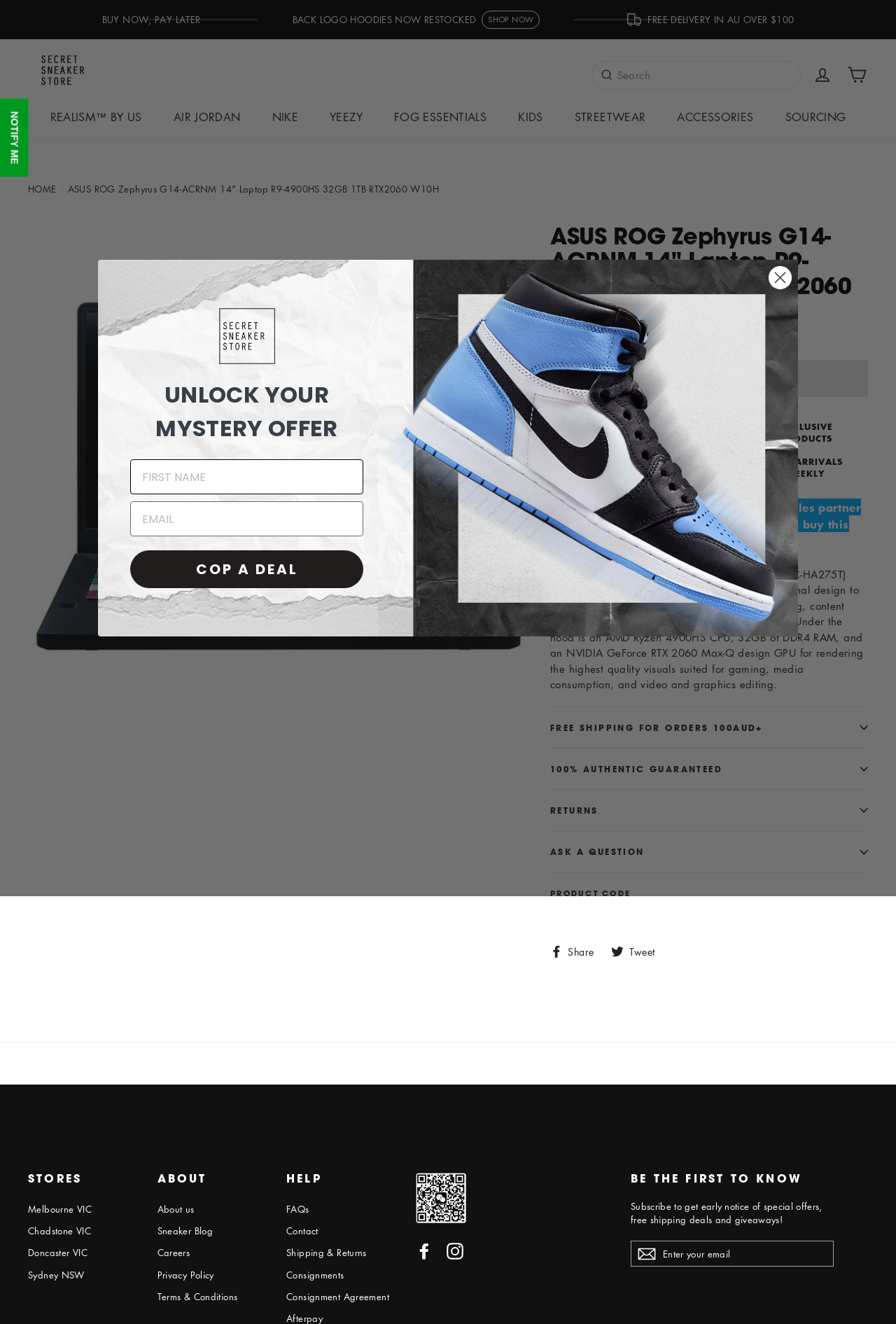Please find the bounding box coordinates of the element that you should click to achieve the following instruction: "Click the 'BUY NOW, PAY LATER' link". The coordinates should be presented as four float numbers between 0 and 1: [left, top, right, bottom].

[0.114, 0.01, 0.23, 0.02]